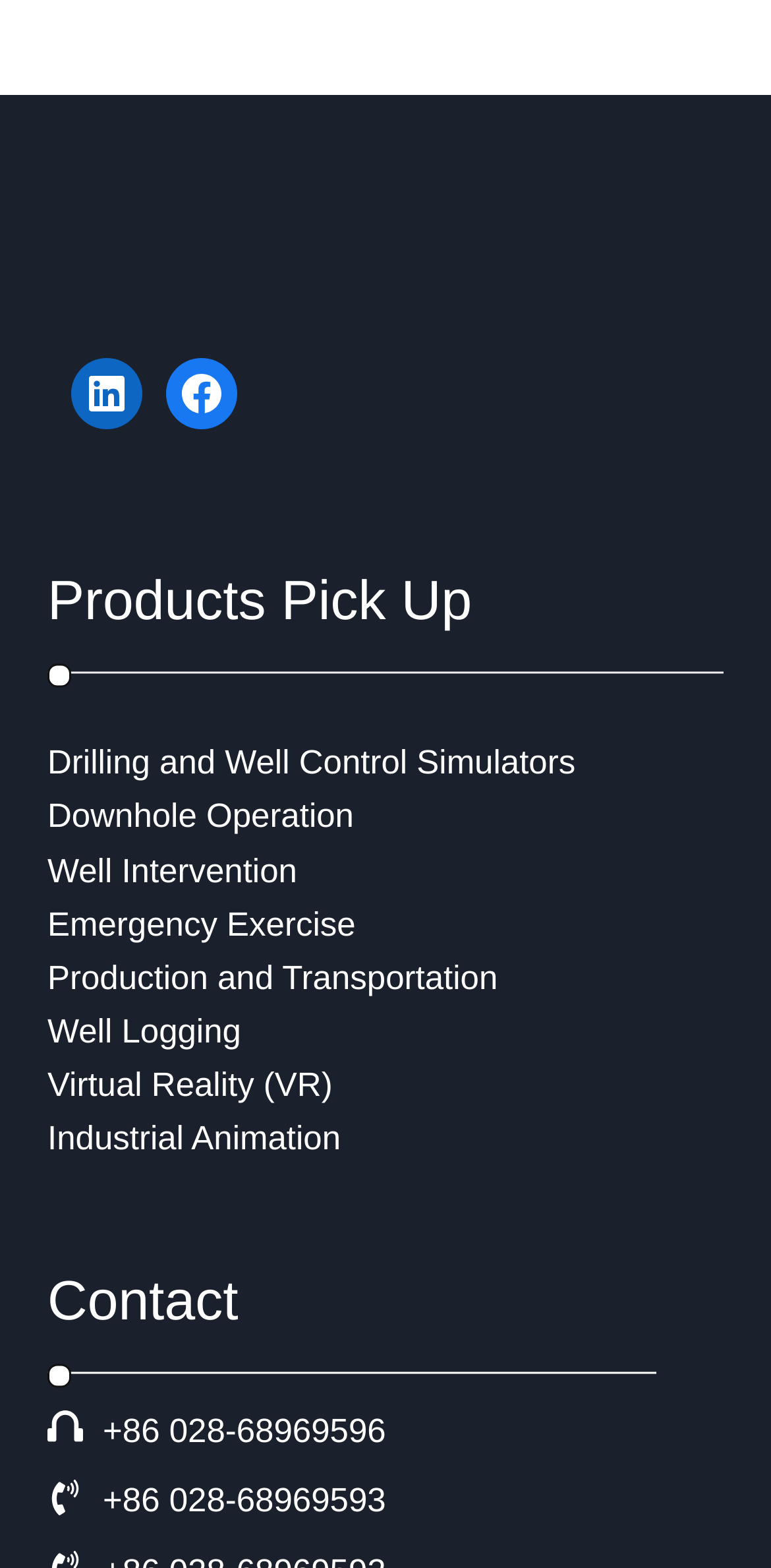Answer with a single word or phrase: 
What is the purpose of the horizontal separator?

To separate sections